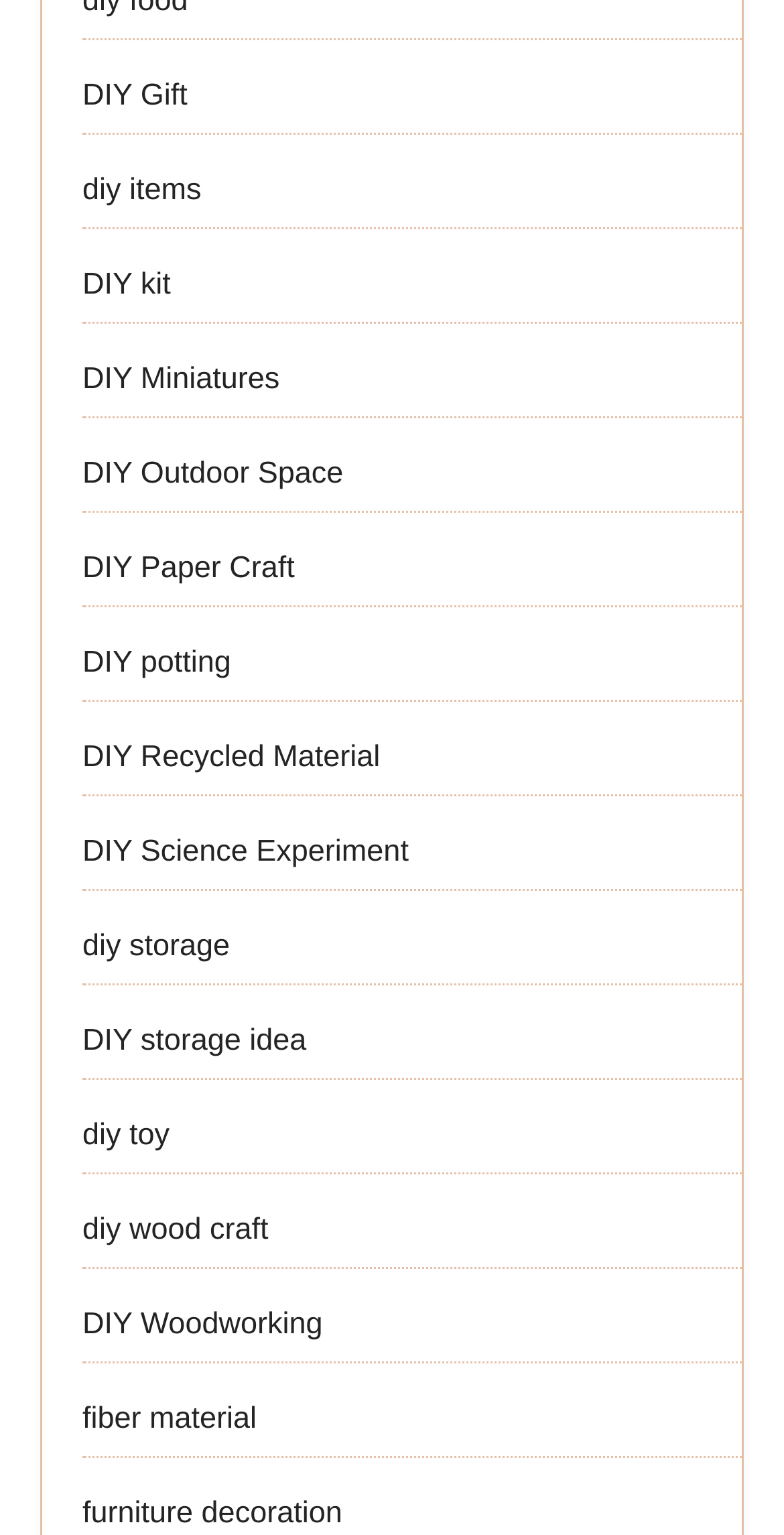Determine the bounding box coordinates for the area that needs to be clicked to fulfill this task: "browse DIY Woodworking". The coordinates must be given as four float numbers between 0 and 1, i.e., [left, top, right, bottom].

[0.105, 0.852, 0.412, 0.874]